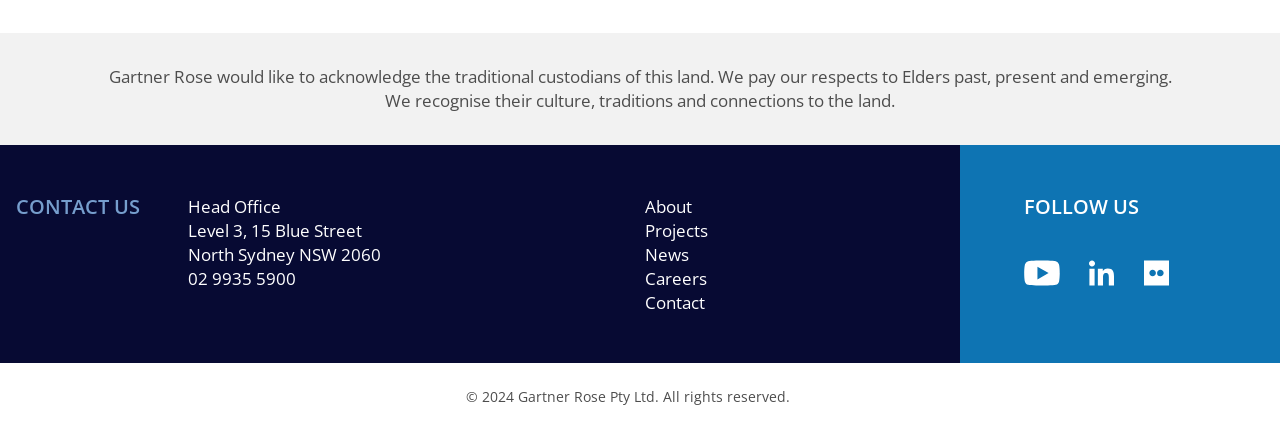Find the bounding box coordinates of the element I should click to carry out the following instruction: "Click on the 'About' link".

[0.504, 0.452, 0.541, 0.506]